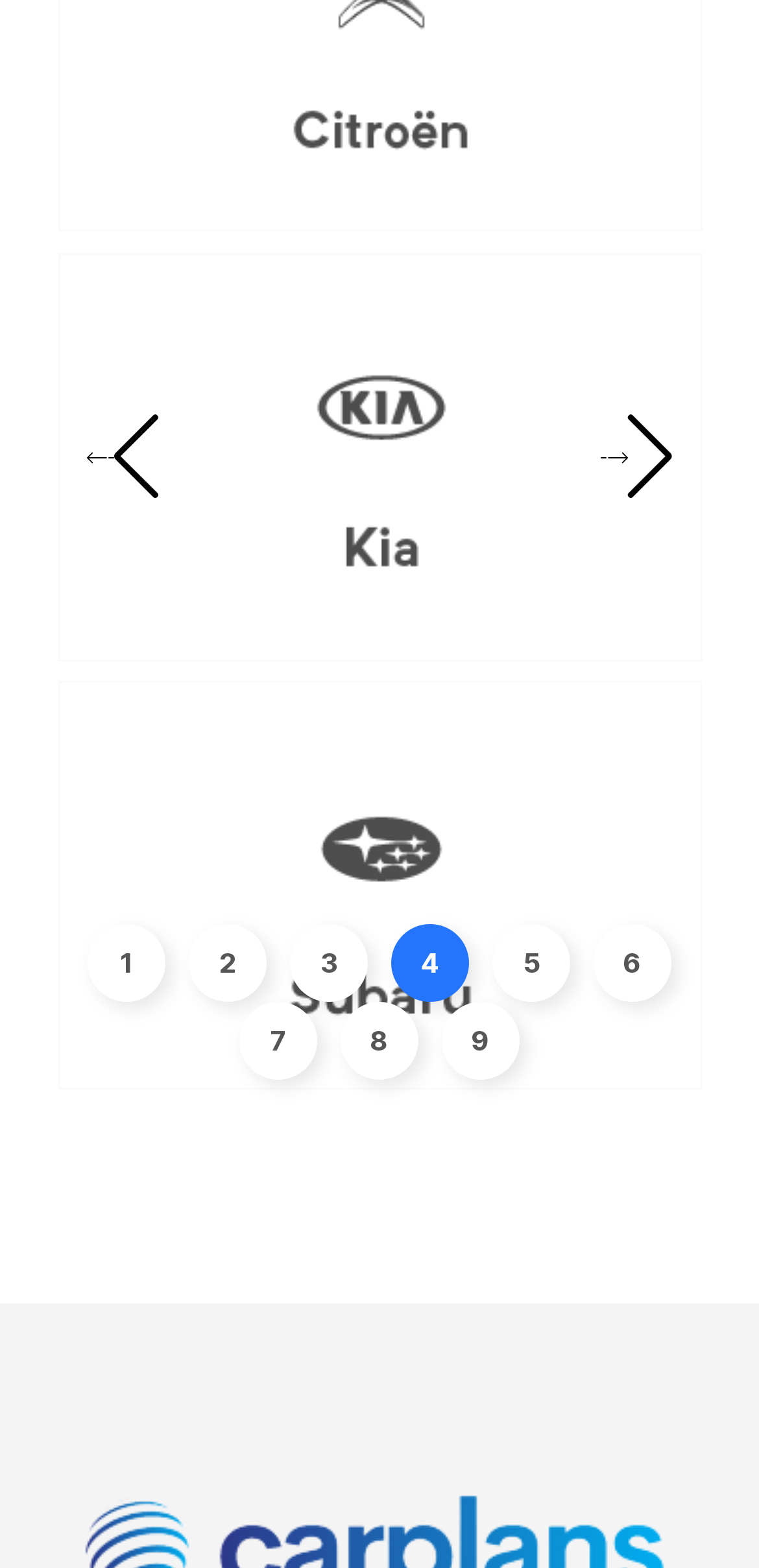Locate the bounding box coordinates of the clickable element to fulfill the following instruction: "Go to slide 5". Provide the coordinates as four float numbers between 0 and 1 in the format [left, top, right, bottom].

[0.649, 0.589, 0.751, 0.639]